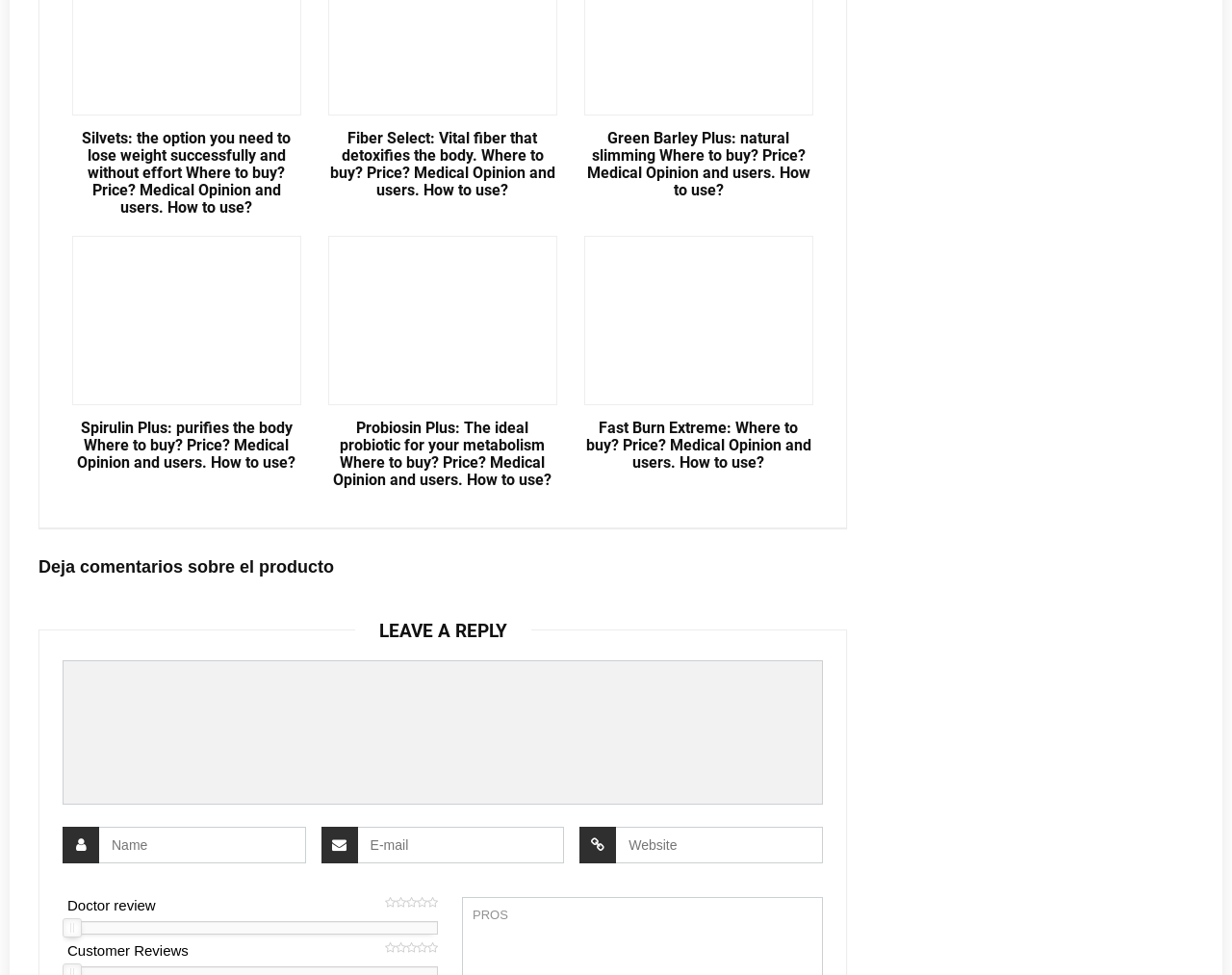Please give a one-word or short phrase response to the following question: 
How many products are listed on the webpage?

5